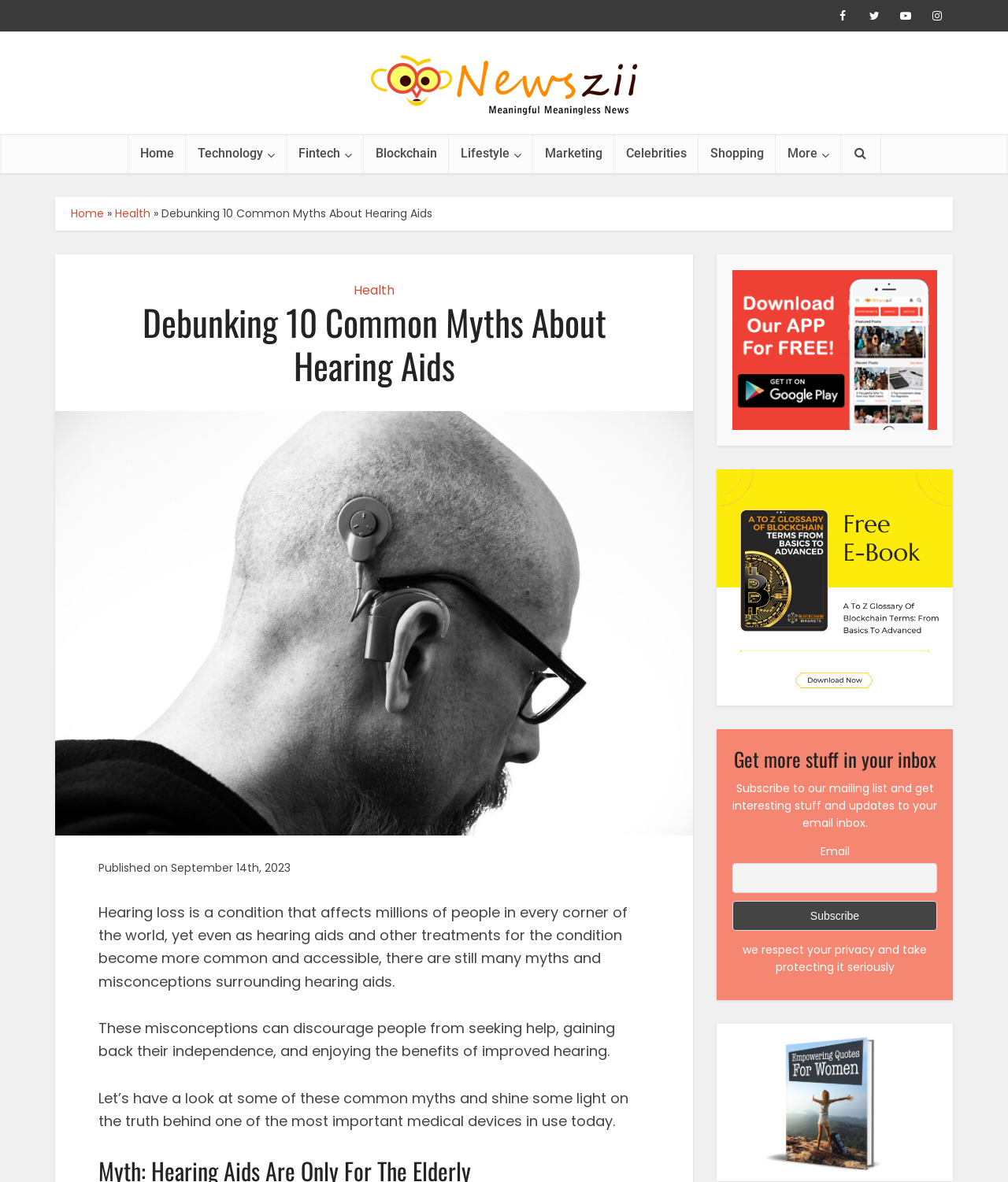Give a one-word or one-phrase response to the question:
How many images are on the webpage?

5